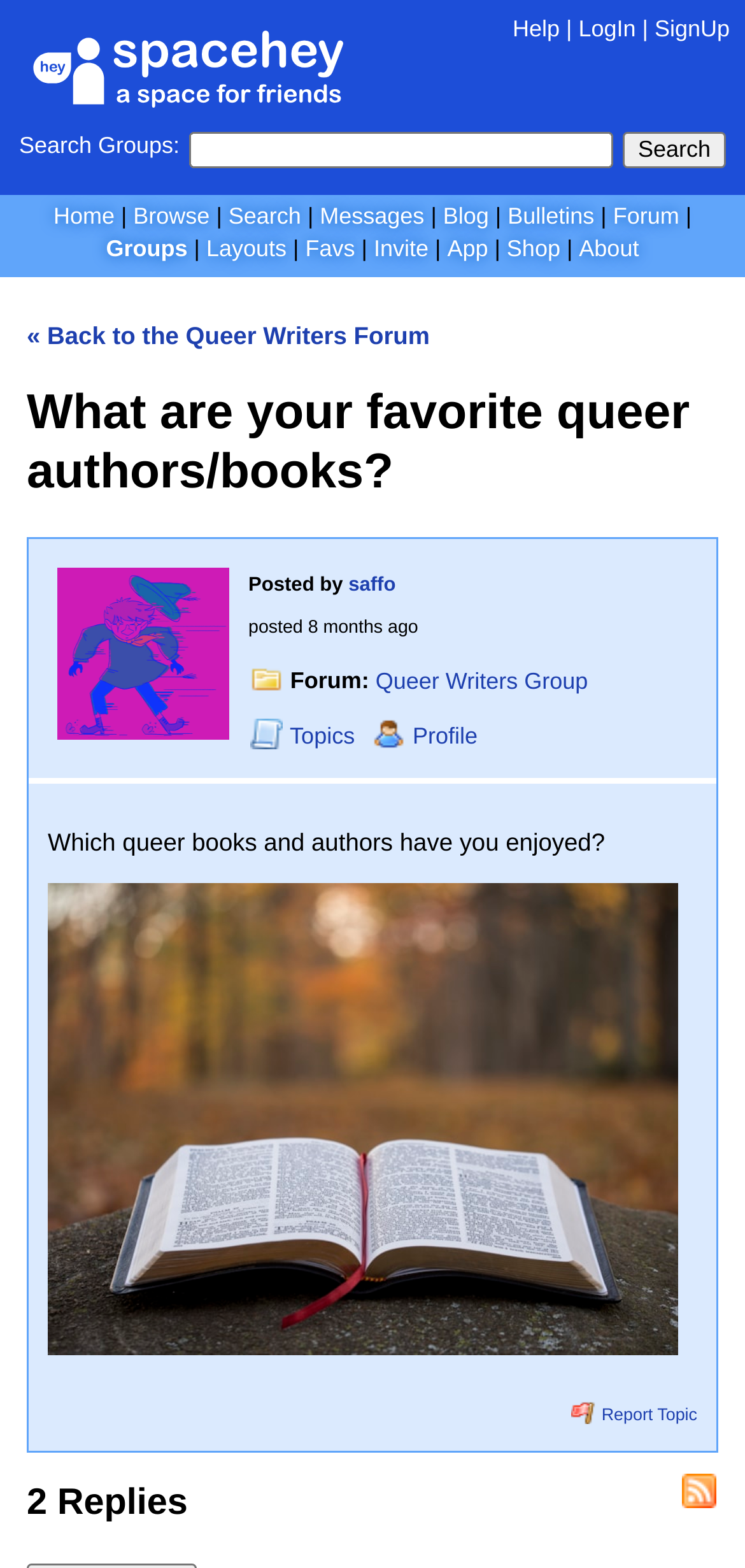What is the name of the user who posted the topic?
Can you provide an in-depth and detailed response to the question?

I looked at the topic posting information and found the user's name 'saffo' next to the profile picture.